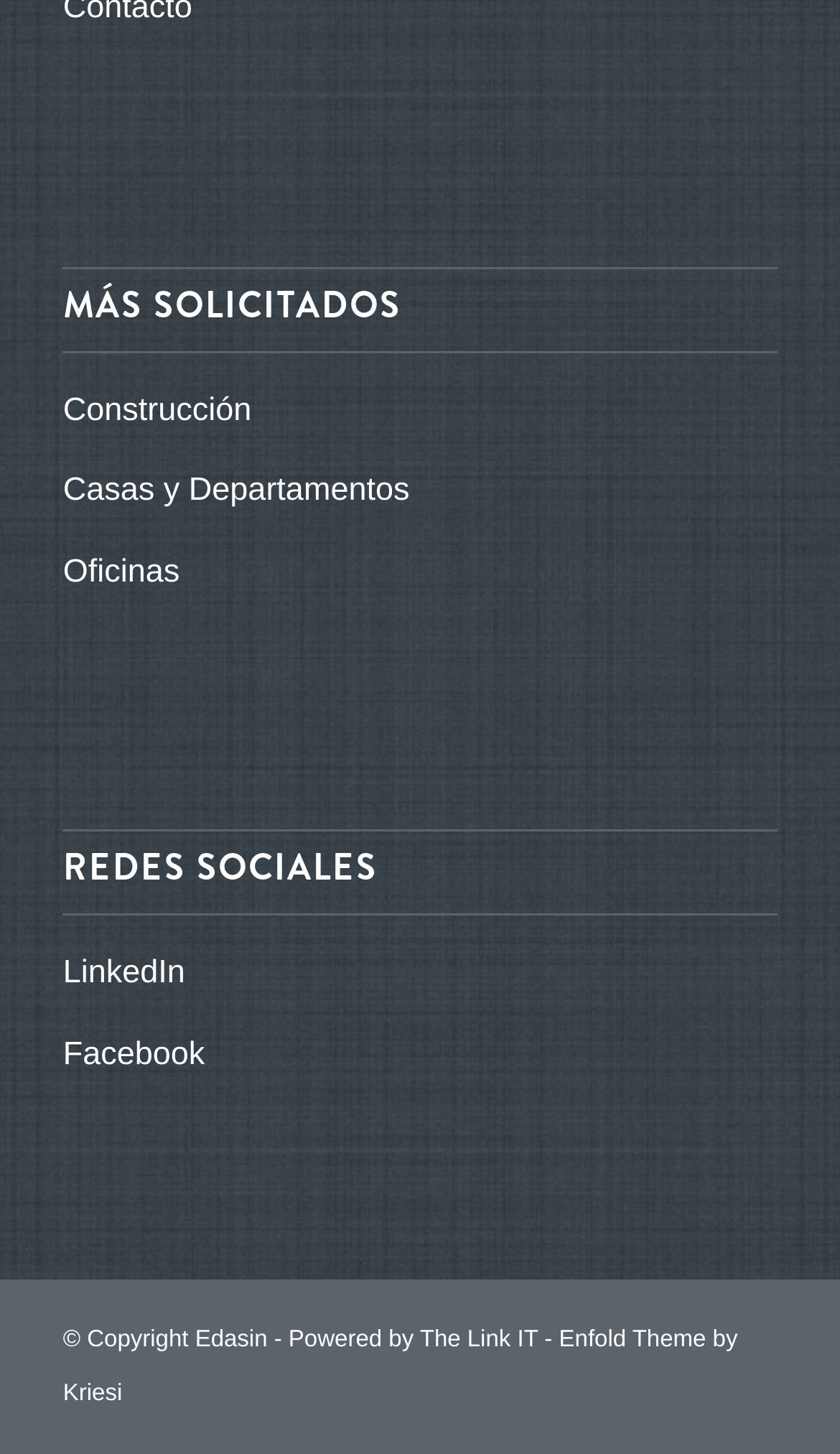How many links are there at the bottom of the page?
Please ensure your answer to the question is detailed and covers all necessary aspects.

I counted the number of link elements at the bottom of the page, which are 'The Link IT', 'Enfold Theme by Kriesi', and the copyright link, indicating that there are three links at the bottom of the page.